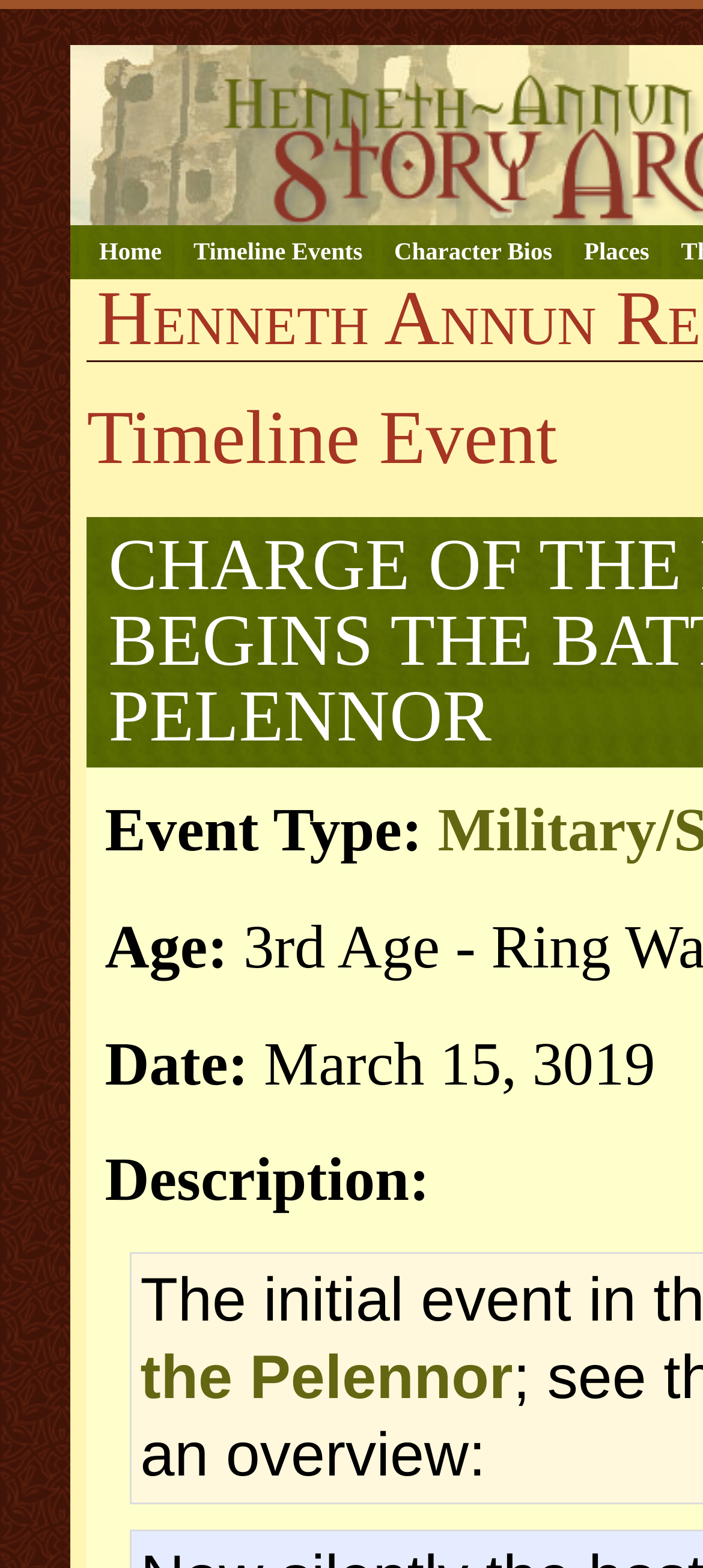Please provide the bounding box coordinates in the format (top-left x, top-left y, bottom-right x, bottom-right y). Remember, all values are floating point numbers between 0 and 1. What is the bounding box coordinate of the region described as: Character Bios

[0.533, 0.144, 0.803, 0.178]